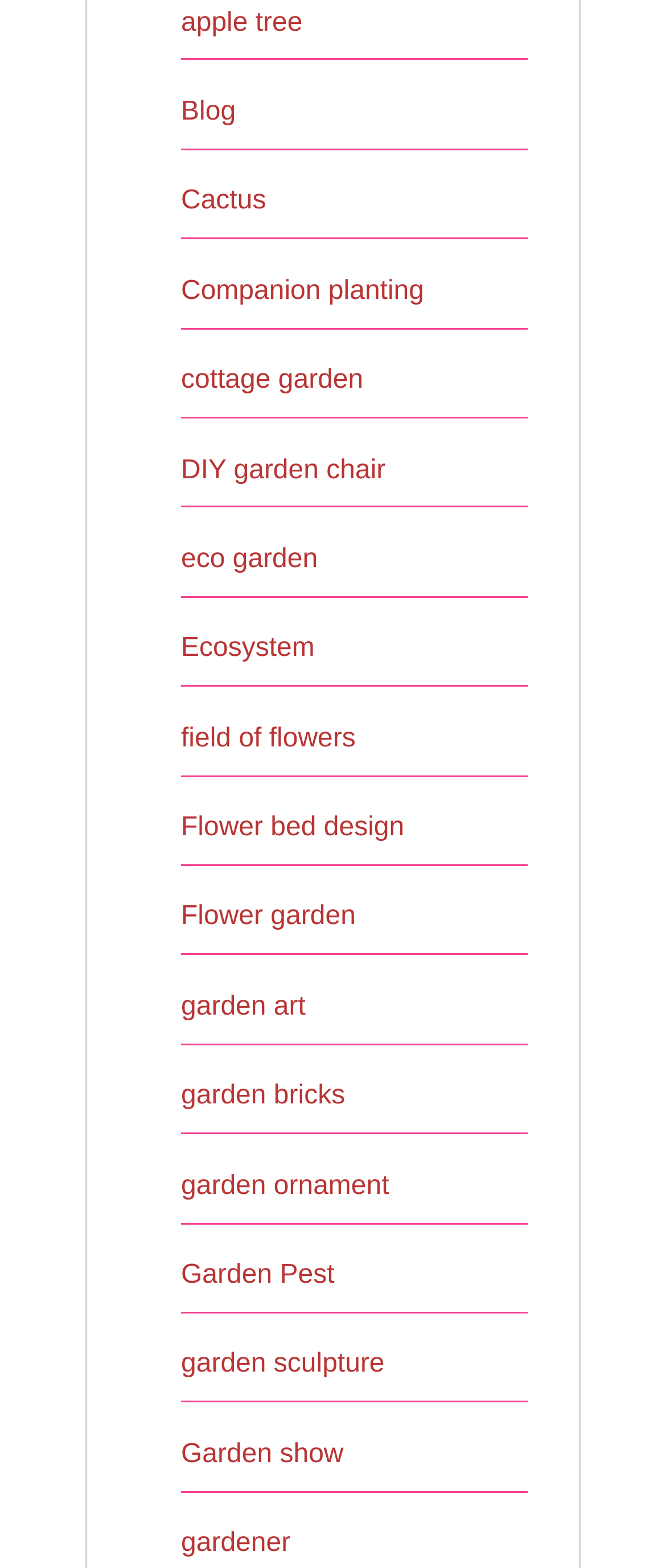Use a single word or phrase to respond to the question:
What is the topic of the webpage?

Gardening